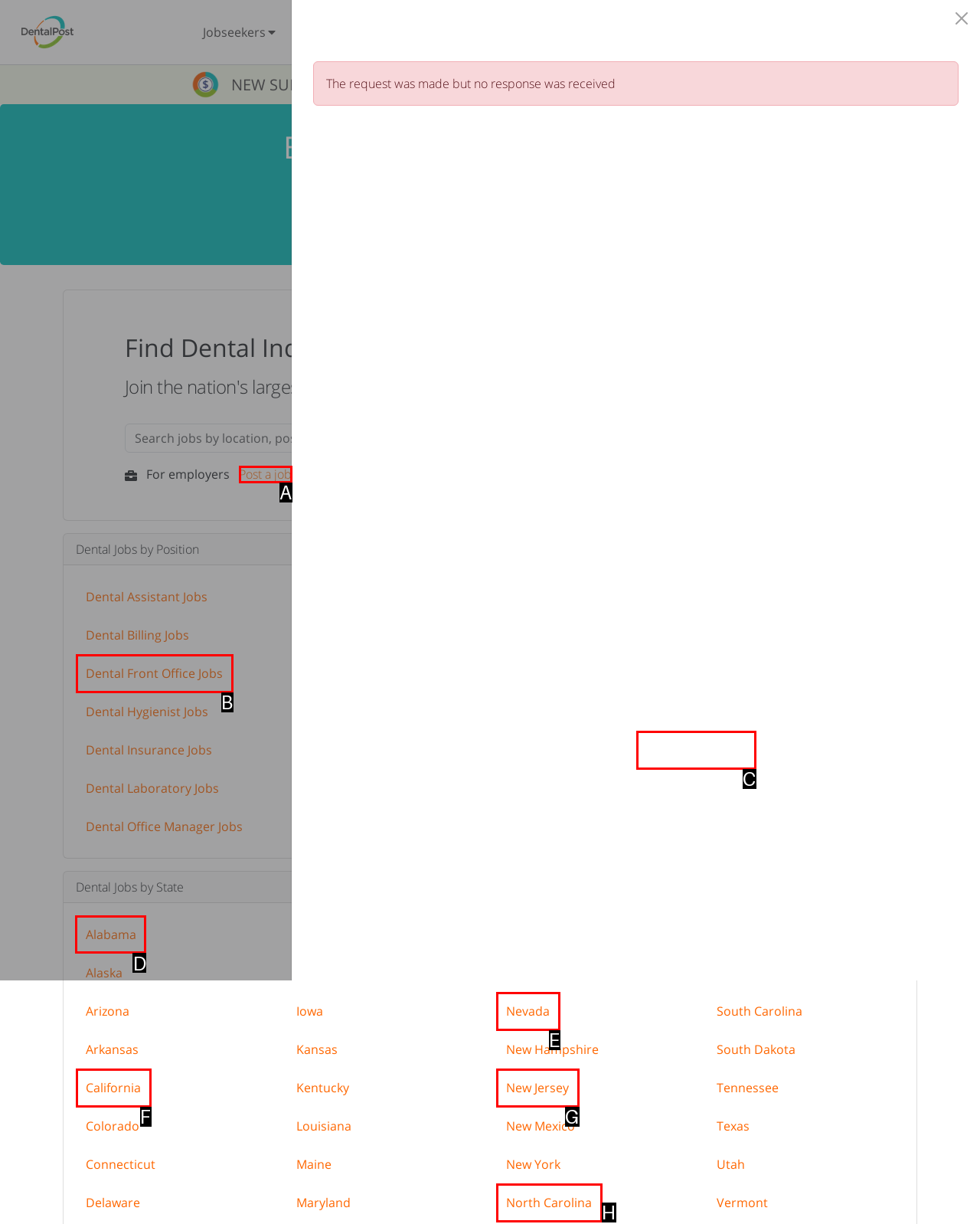Identify the letter of the UI element you should interact with to perform the task: View dental jobs in Alabama
Reply with the appropriate letter of the option.

D